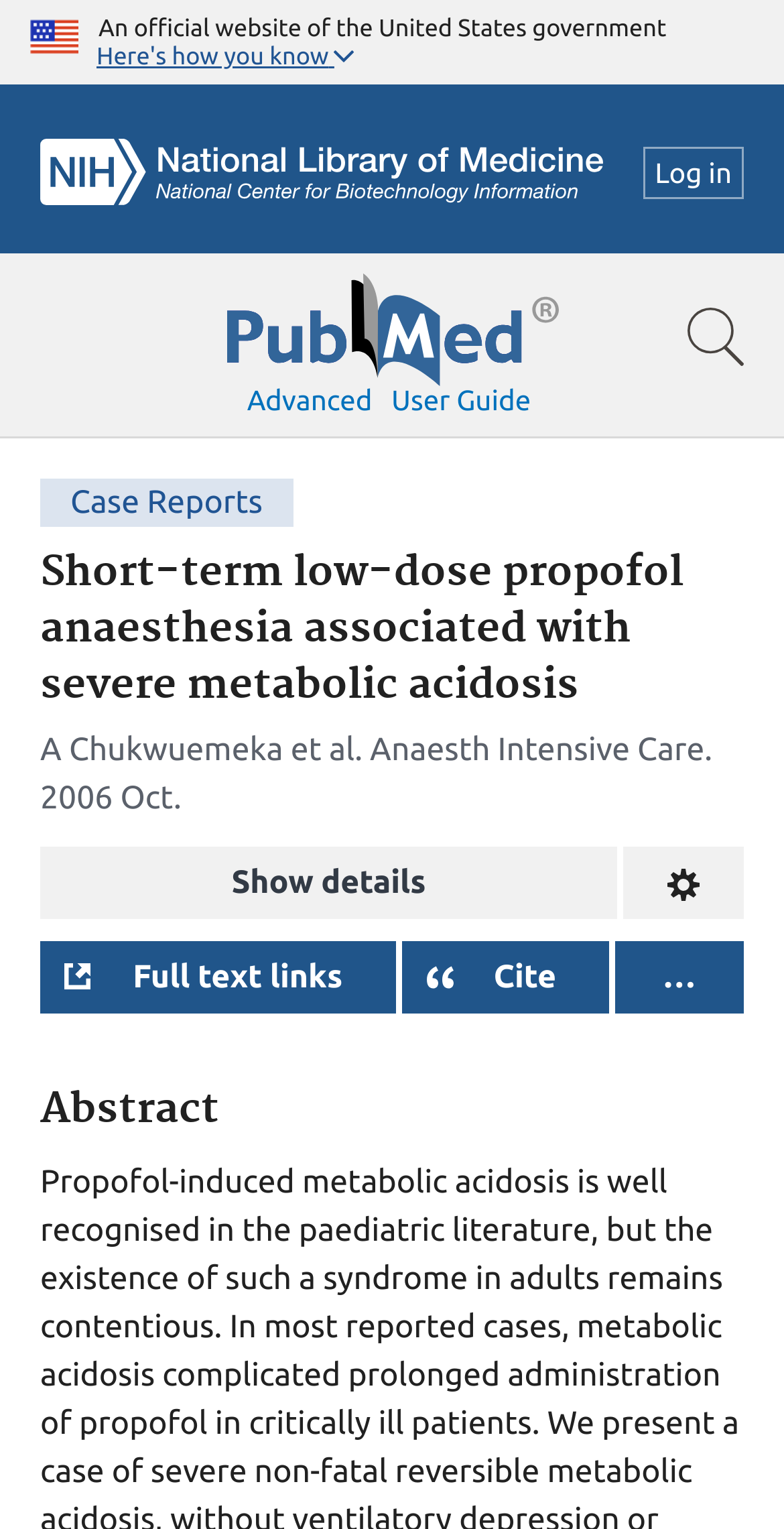Indicate the bounding box coordinates of the element that needs to be clicked to satisfy the following instruction: "View full article details". The coordinates should be four float numbers between 0 and 1, i.e., [left, top, right, bottom].

[0.051, 0.554, 0.787, 0.601]